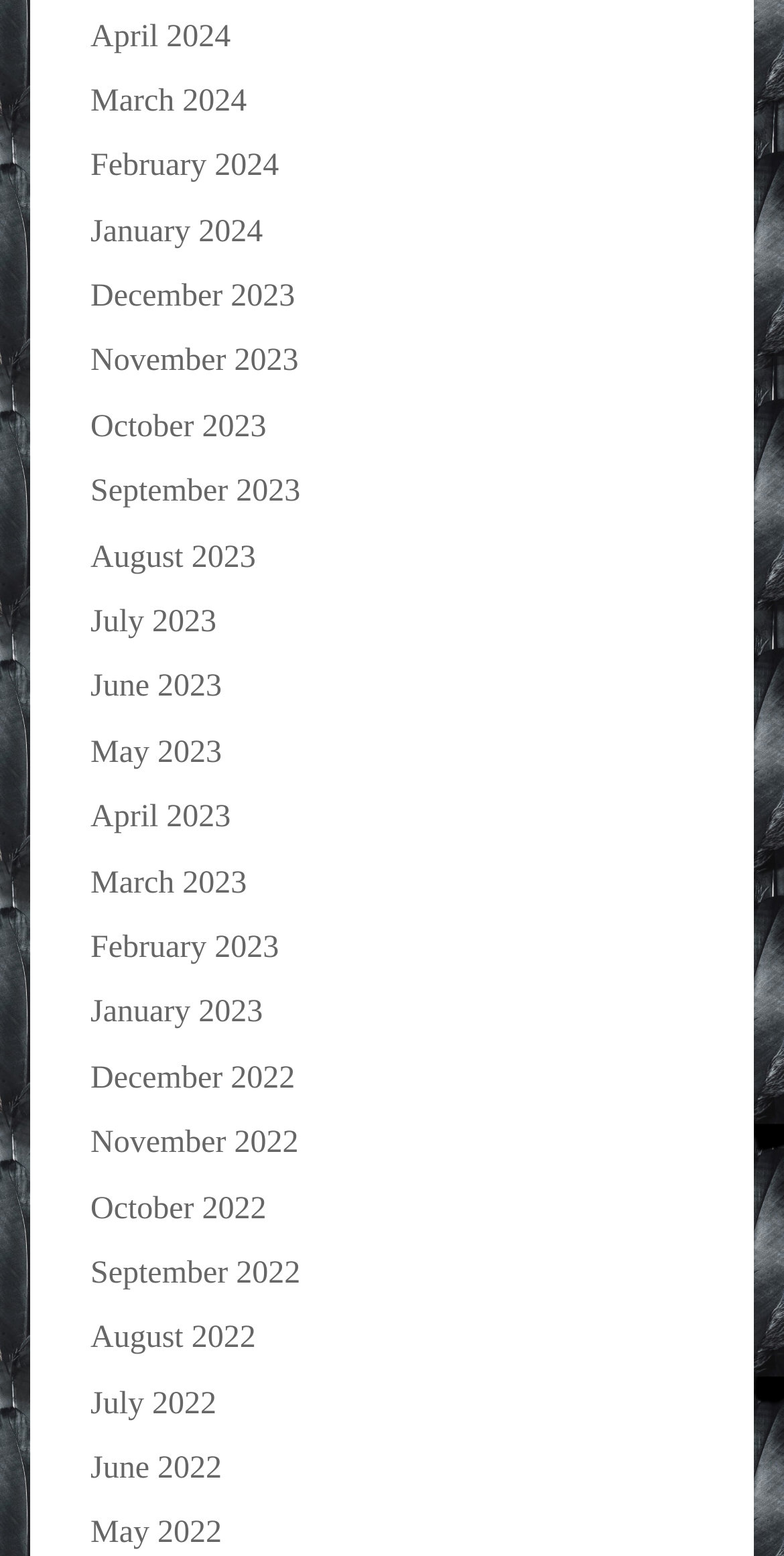Locate the bounding box coordinates of the element's region that should be clicked to carry out the following instruction: "Download SamFlash V3.1". The coordinates need to be four float numbers between 0 and 1, i.e., [left, top, right, bottom].

None